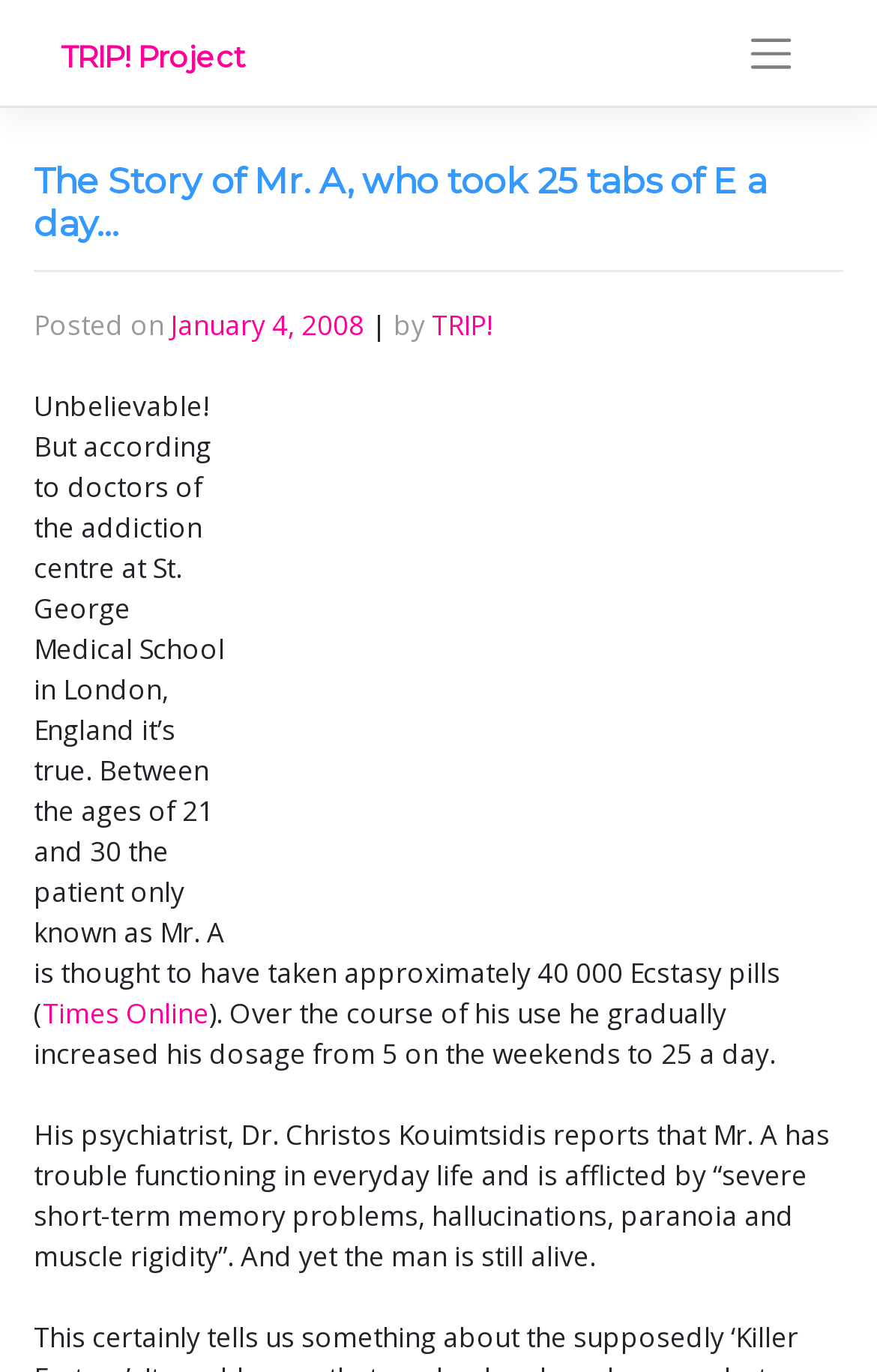Could you please study the image and provide a detailed answer to the question:
How many Ecstasy pills did Mr. A take approximately?

According to the article, between the ages of 21 and 30, Mr. A is thought to have taken approximately 40 000 Ecstasy pills. This information can be found in the second paragraph of the article.